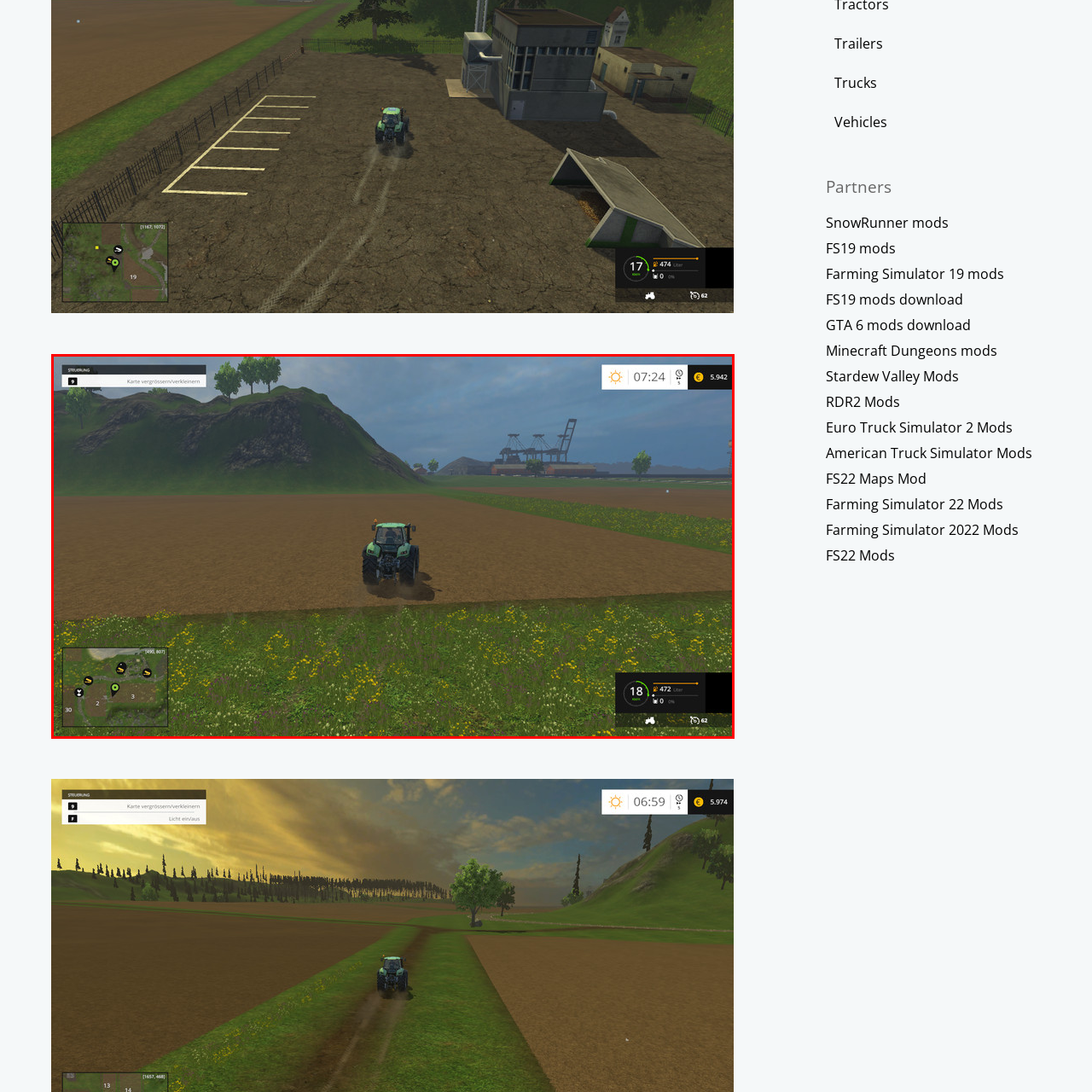What is displayed in the upper left corner?
Observe the image inside the red bounding box and give a concise answer using a single word or phrase.

toolbar